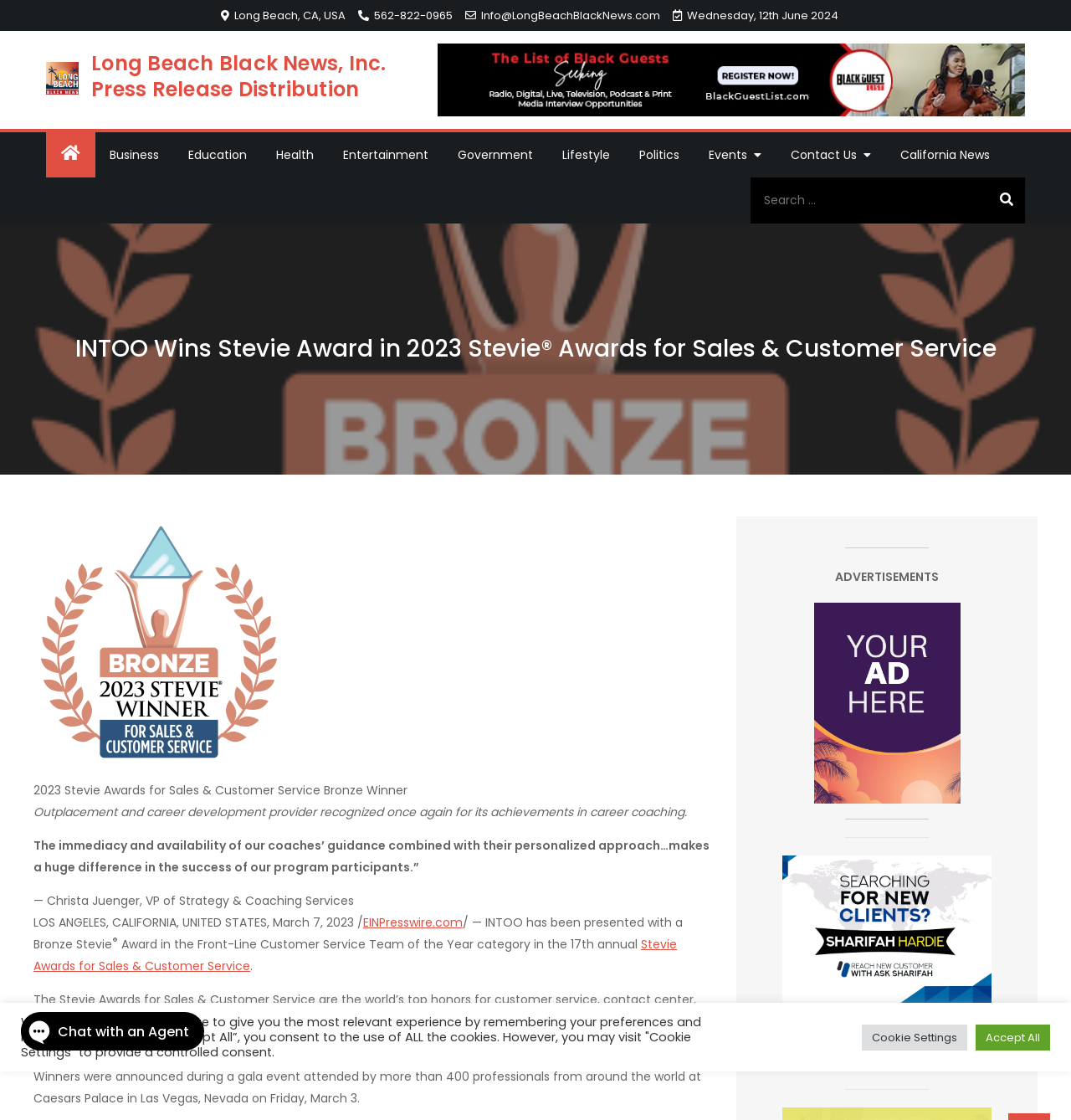Identify the bounding box coordinates of the clickable region necessary to fulfill the following instruction: "Contact Us". The bounding box coordinates should be four float numbers between 0 and 1, i.e., [left, top, right, bottom].

[0.738, 0.131, 0.8, 0.146]